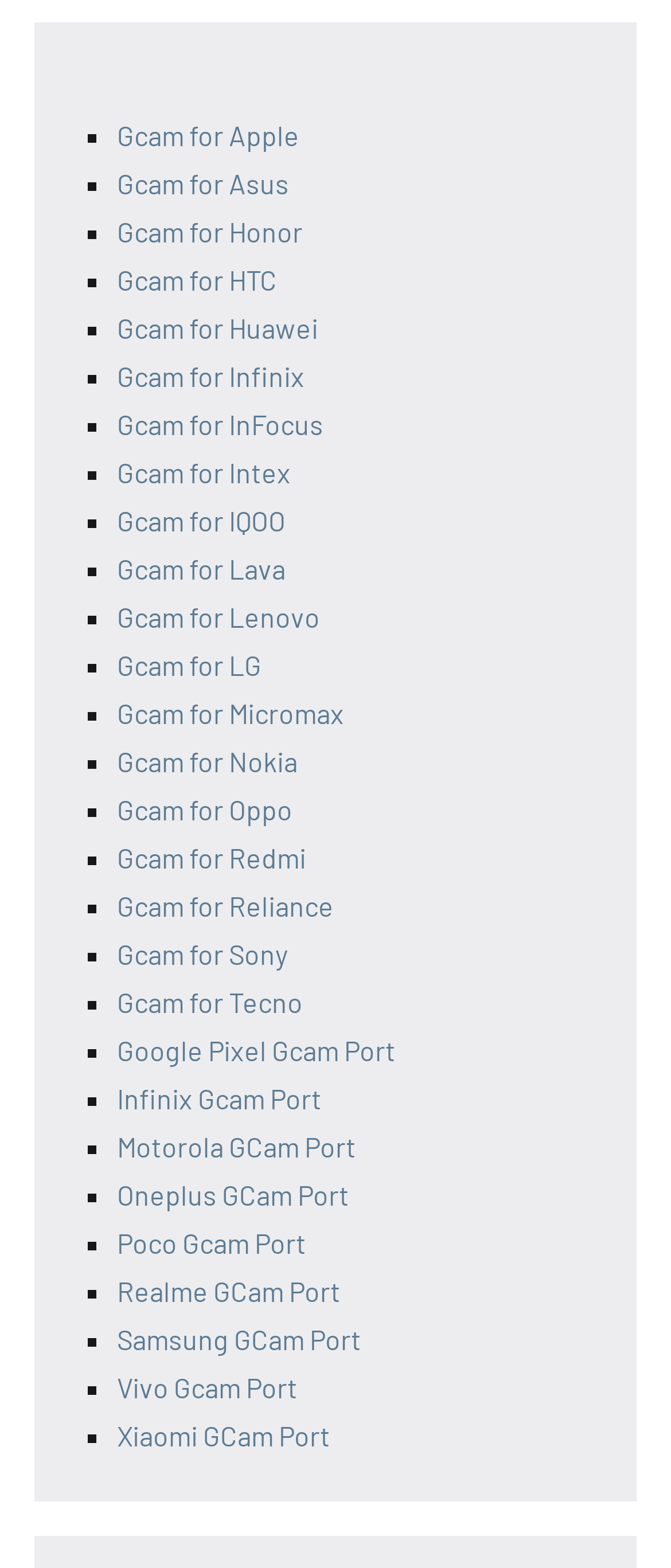Could you find the bounding box coordinates of the clickable area to complete this instruction: "Open Gcam for Huawei"?

[0.174, 0.199, 0.474, 0.22]